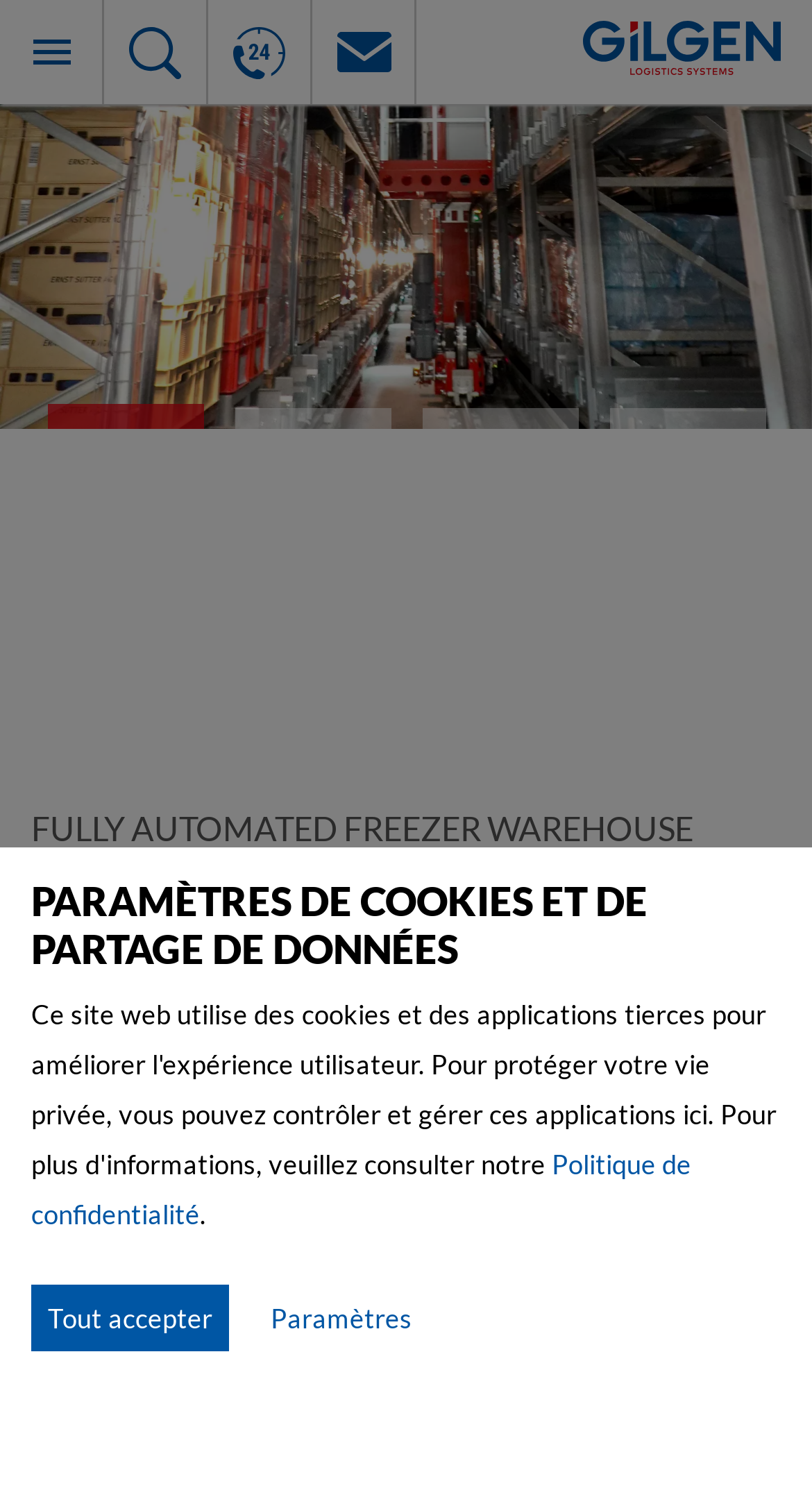How many tabs are there in the tablist?
Provide a thorough and detailed answer to the question.

I counted the number of tabs in the tablist by looking at the elements with the role 'tab' and found that there are four tabs labeled '1 of 4', '2 of 4', '3 of 4', and '4 of 4'.